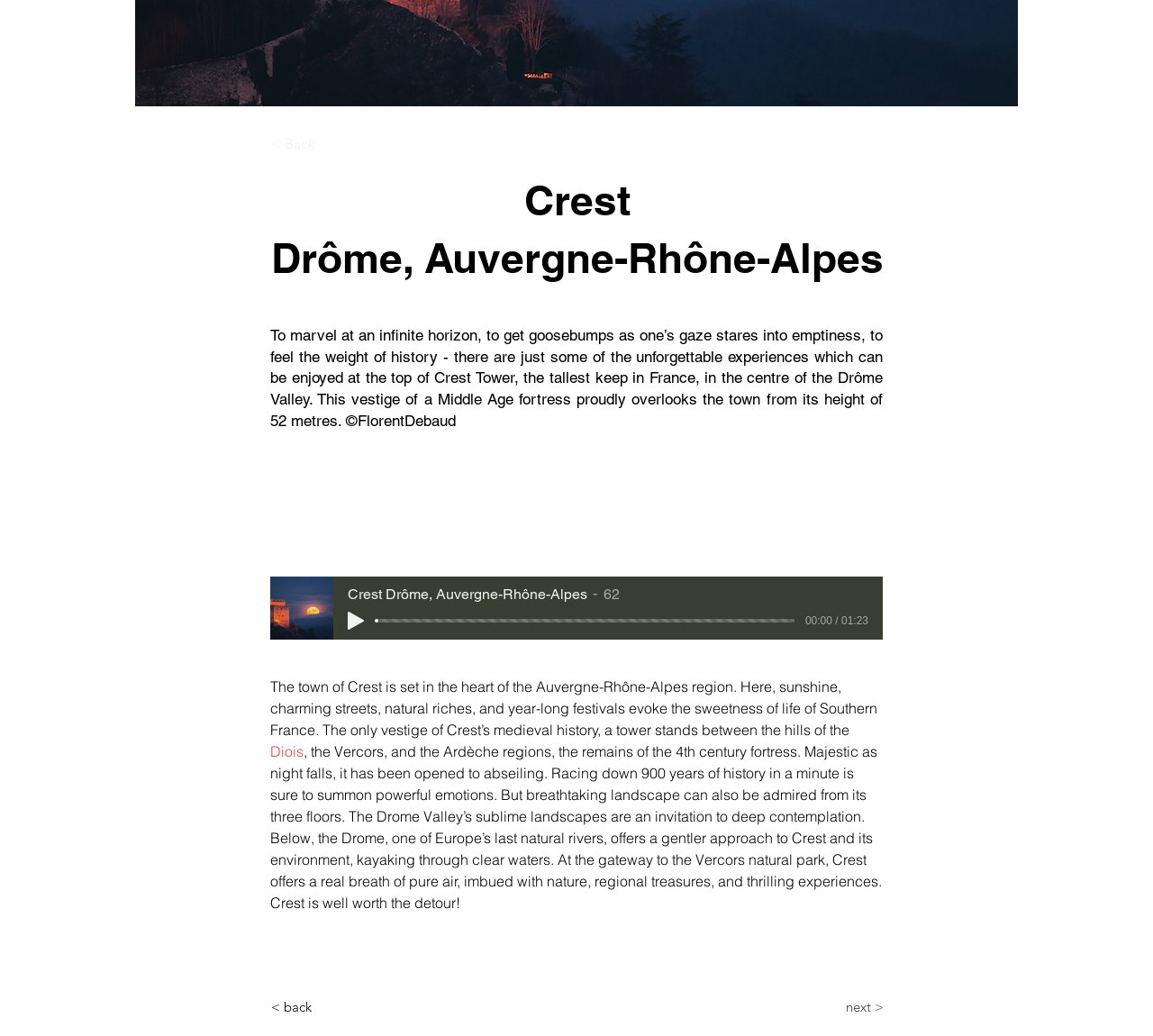Identify the bounding box for the element characterized by the following description: "< back".

[0.235, 0.954, 0.362, 0.989]